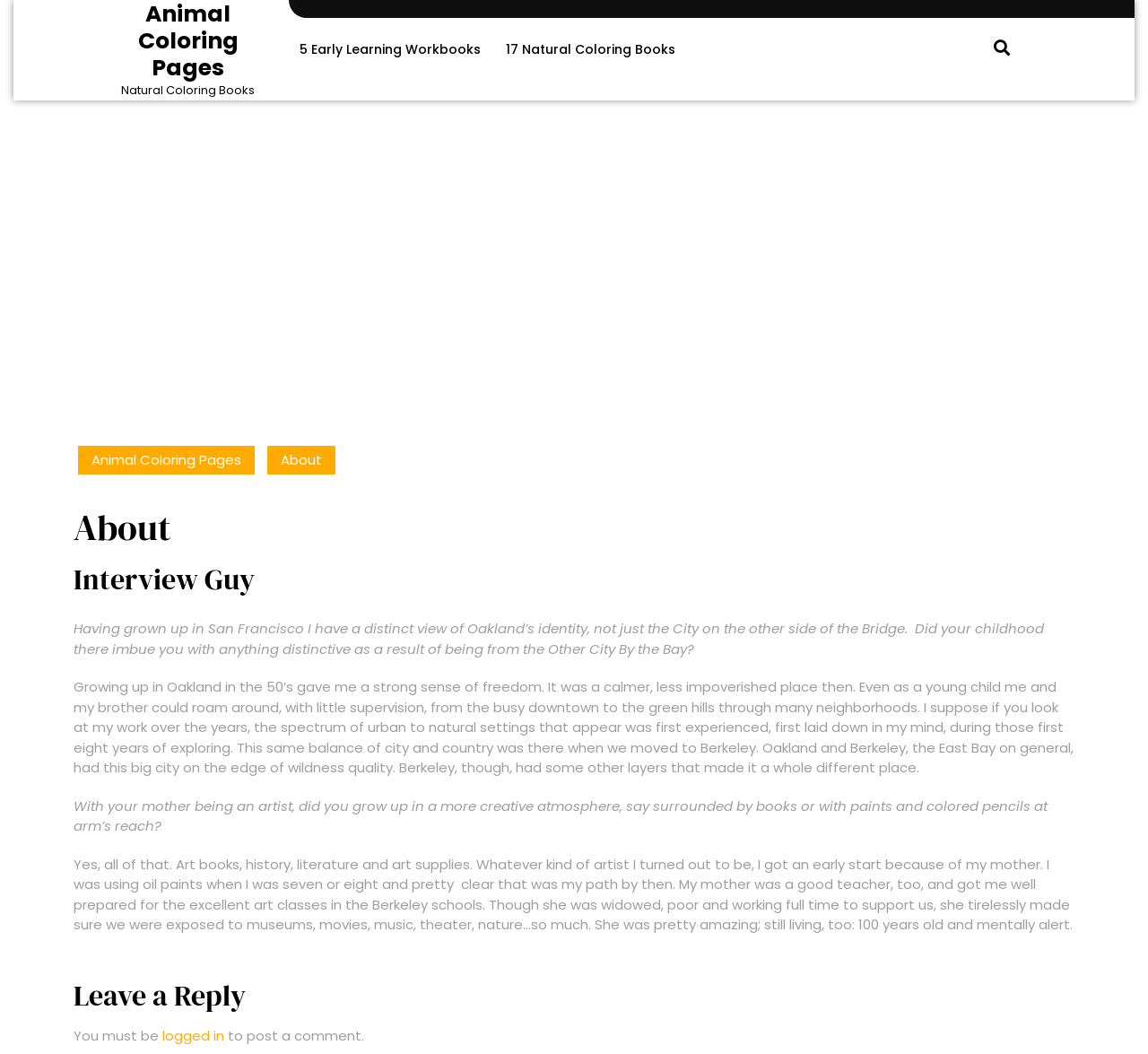Consider the image and give a detailed and elaborate answer to the question: 
How old is the person's mother?

According to the text, the person's mother is 100 years old and still mentally alert, which is mentioned in the sentence 'She was pretty amazing; still living, too: 100 years old and mentally alert.'